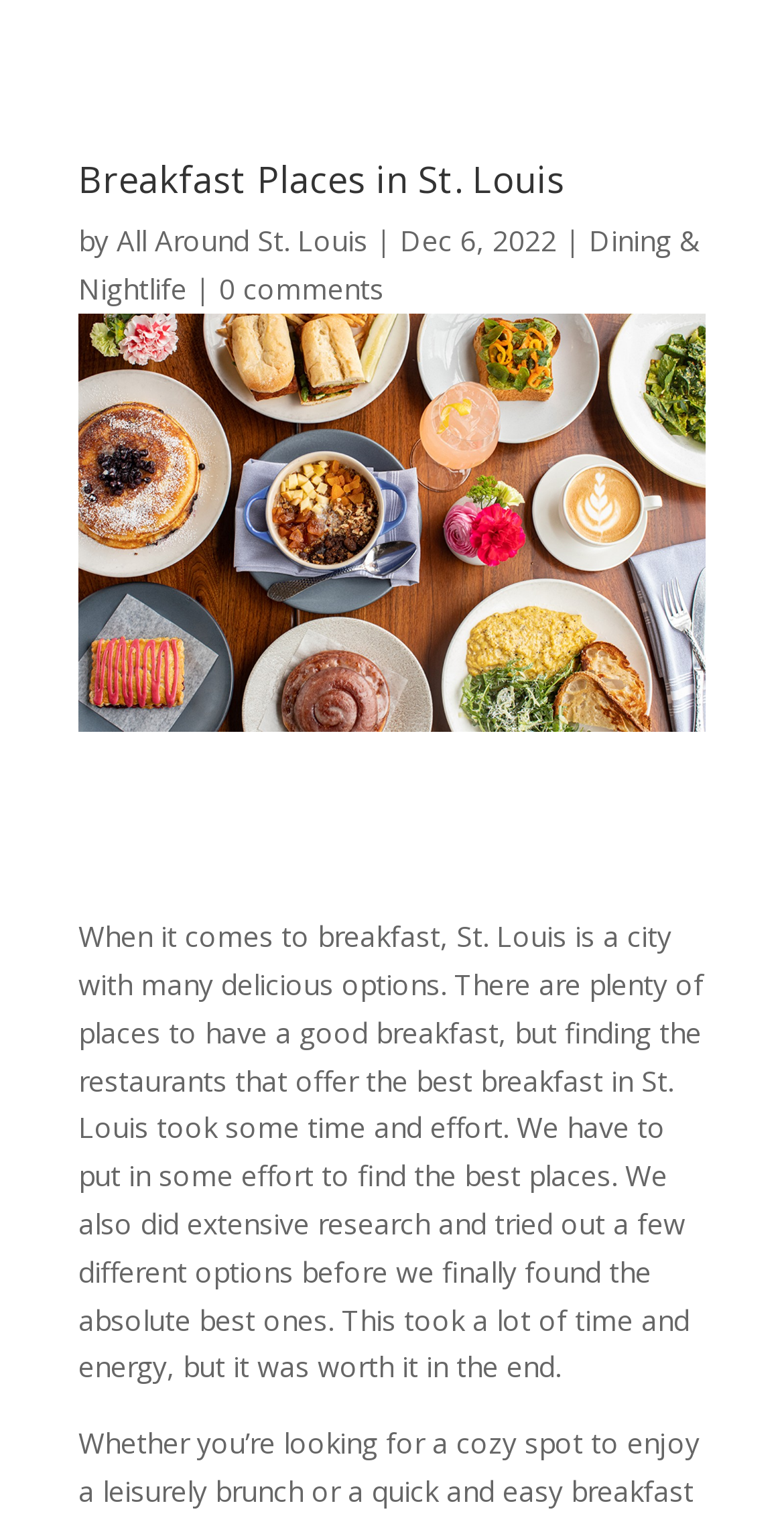Please respond in a single word or phrase: 
What is the category of the article?

Dining & Nightlife